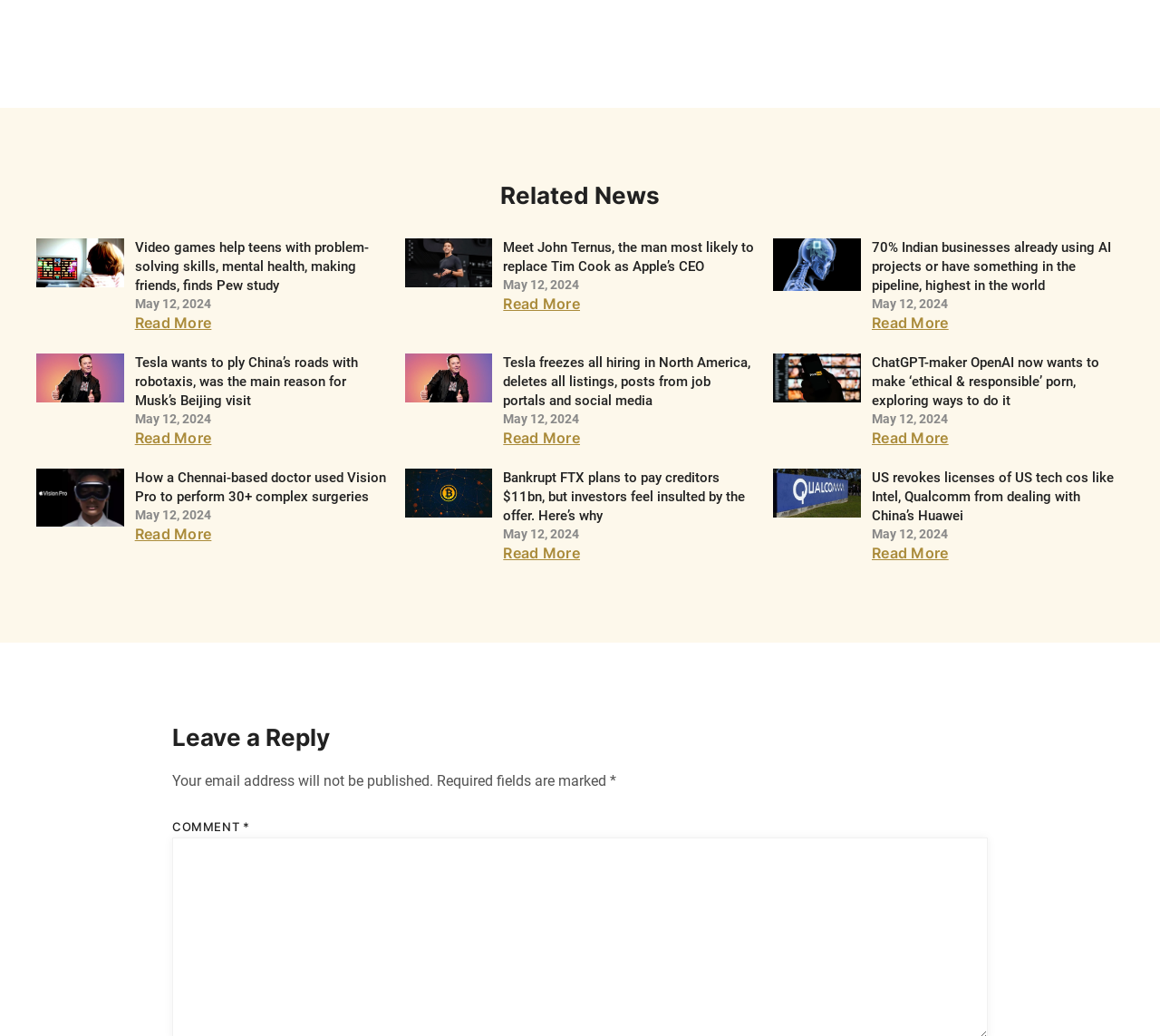What is the function of the 'Leave a Reply' section?
Answer the question based on the image using a single word or a brief phrase.

To comment on the article